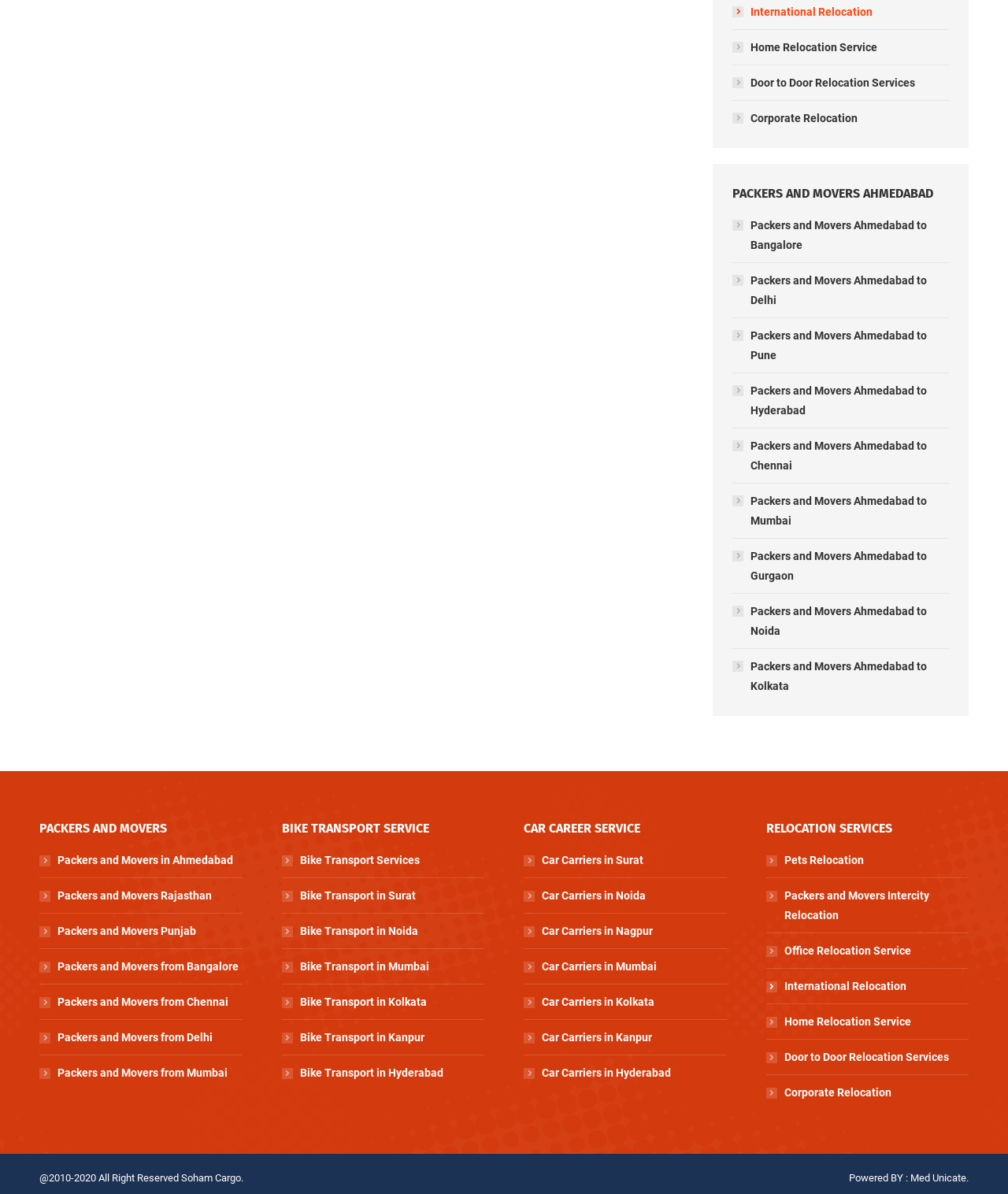Based on the image, provide a detailed and complete answer to the question: 
What is the purpose of the 'Bike Transport Service'?

The 'Bike Transport Service' section has links to different cities, such as 'Bike Transport in Surat', 'Bike Transport in Noida', and 'Bike Transport in Mumbai'. This suggests that the purpose of the 'Bike Transport Service' is to transport bikes from one location to another.